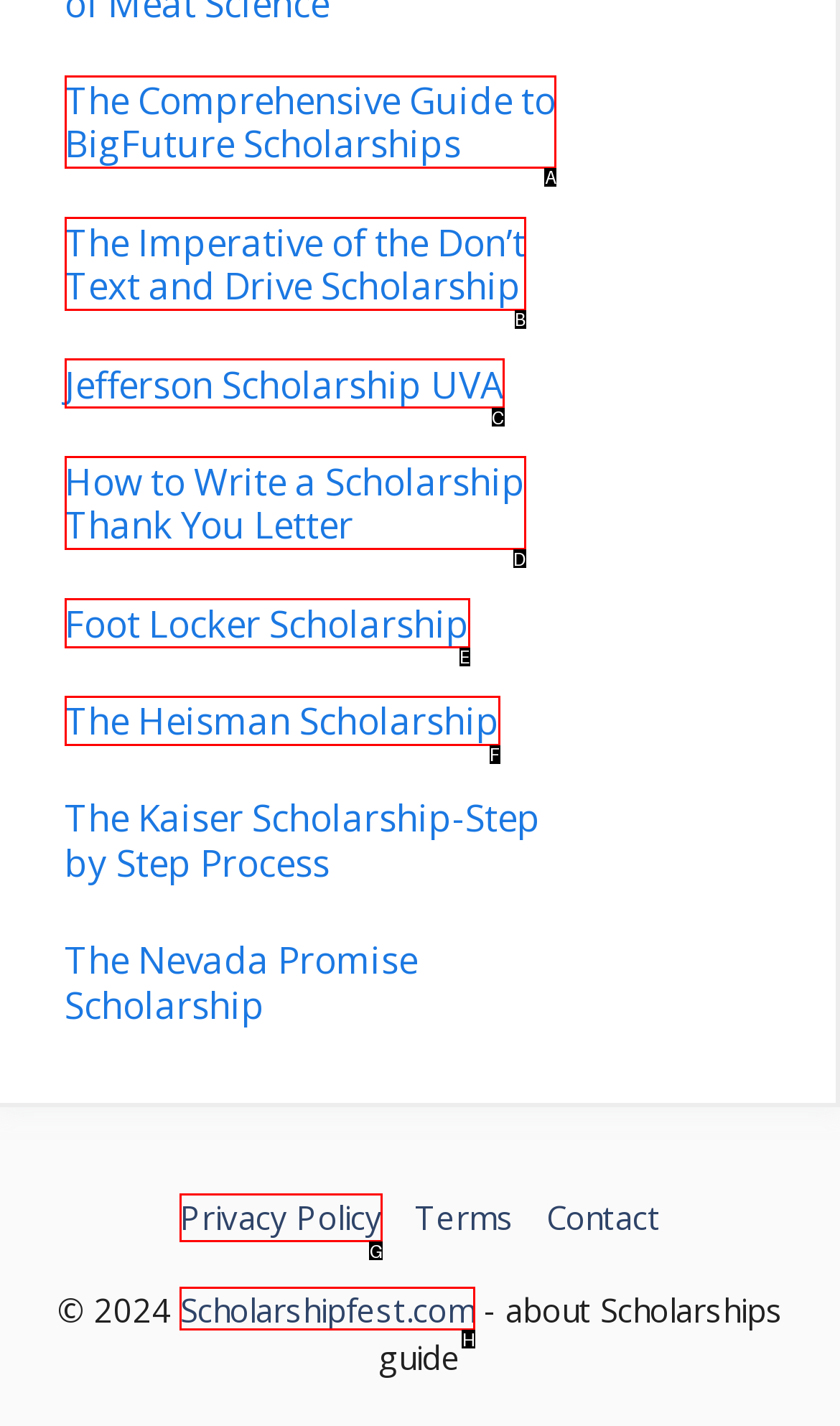Select the appropriate HTML element that needs to be clicked to finish the task: Click on the link to learn about the Comprehensive Guide to BigFuture Scholarships
Reply with the letter of the chosen option.

A